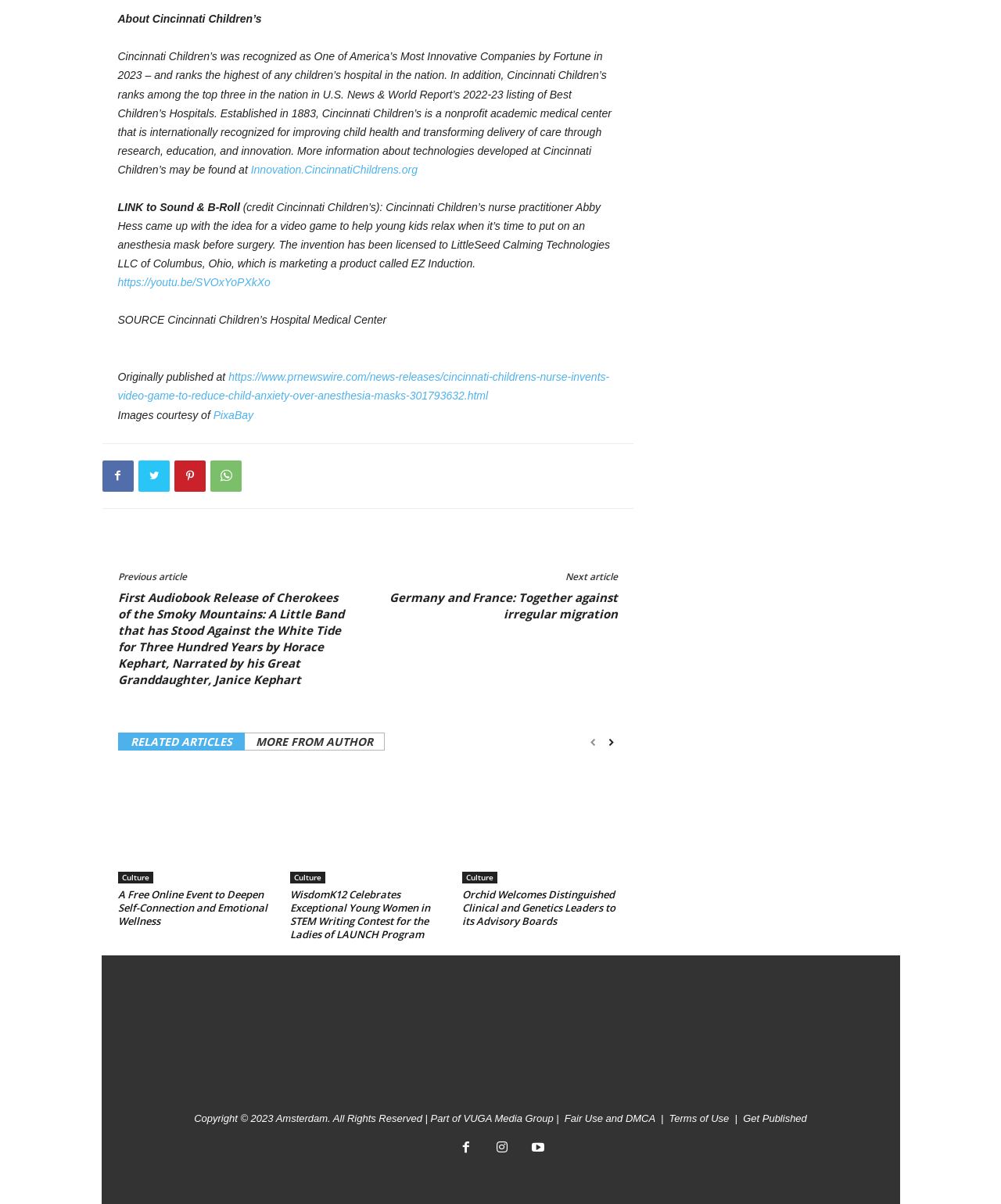Please identify the bounding box coordinates of the element that needs to be clicked to perform the following instruction: "Click the link to Innovation.CincinnatiChildrens.org".

[0.251, 0.136, 0.417, 0.146]